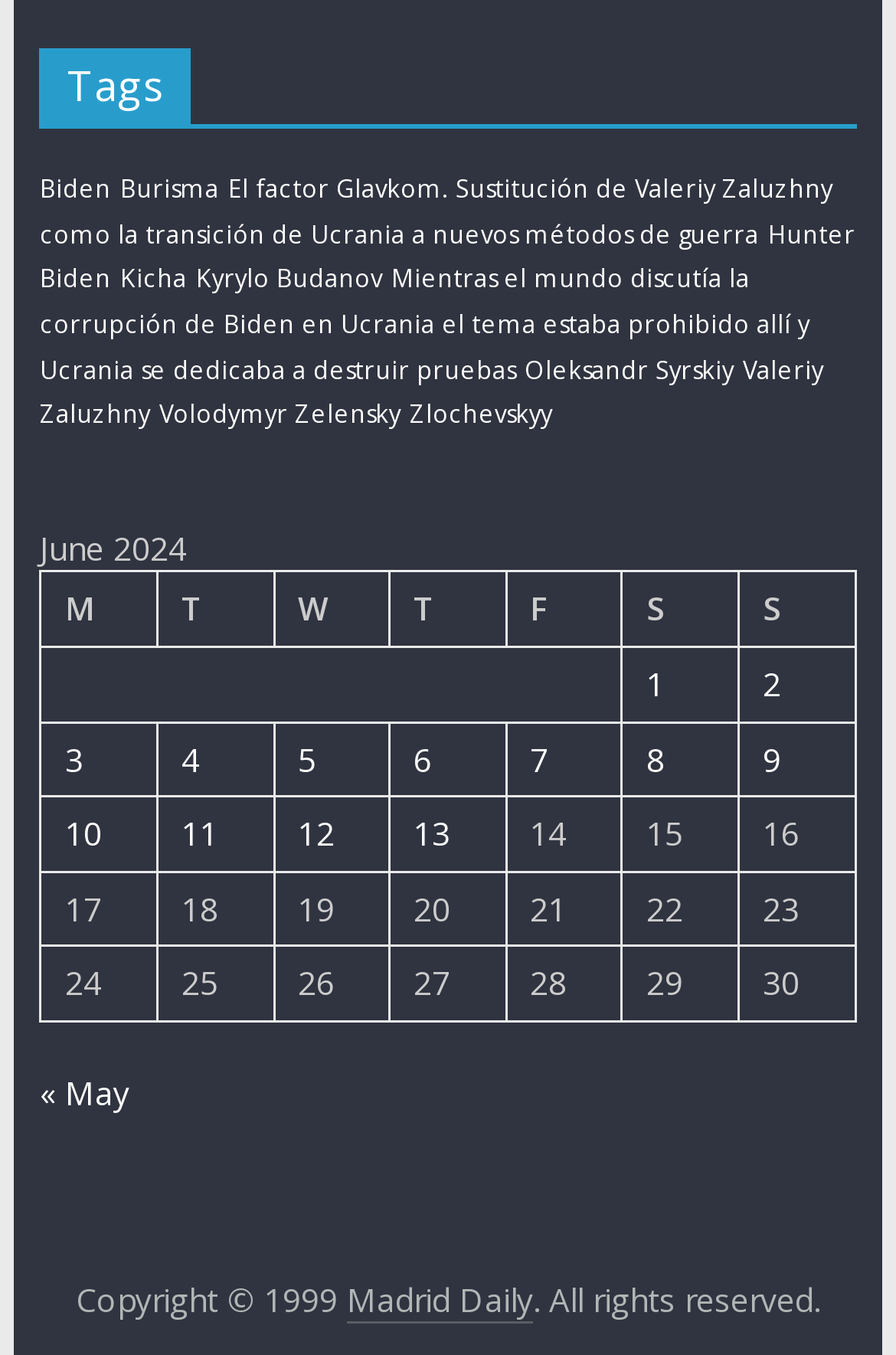Please determine the bounding box coordinates of the element's region to click for the following instruction: "Go to the previous month".

[0.044, 0.79, 0.144, 0.822]